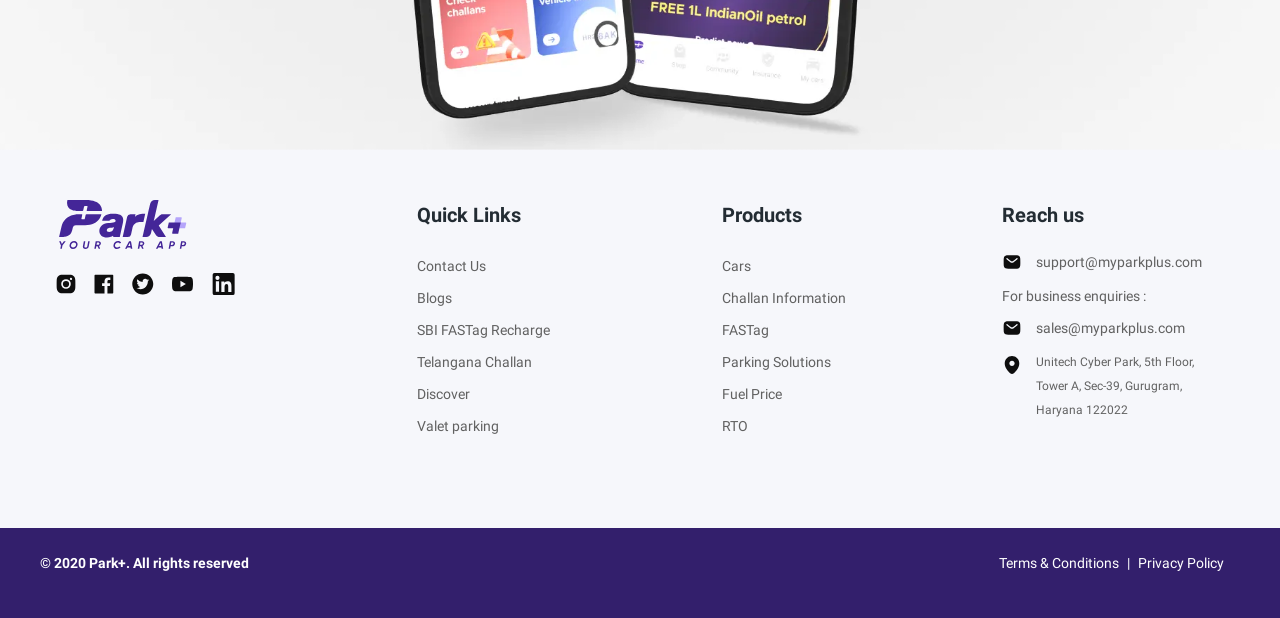Answer the following query concisely with a single word or phrase:
What is the purpose of the 'Quick Links' section?

Provide quick access to important pages